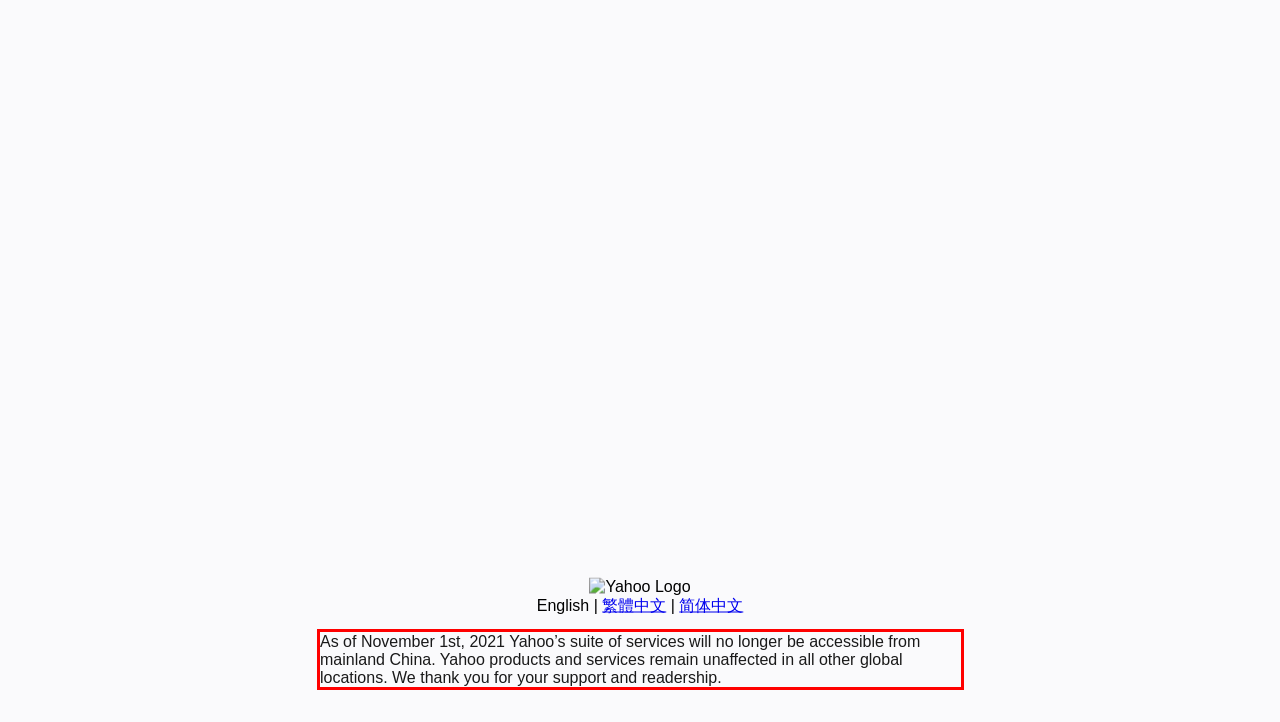Review the webpage screenshot provided, and perform OCR to extract the text from the red bounding box.

As of November 1st, 2021 Yahoo’s suite of services will no longer be accessible from mainland China. Yahoo products and services remain unaffected in all other global locations. We thank you for your support and readership.